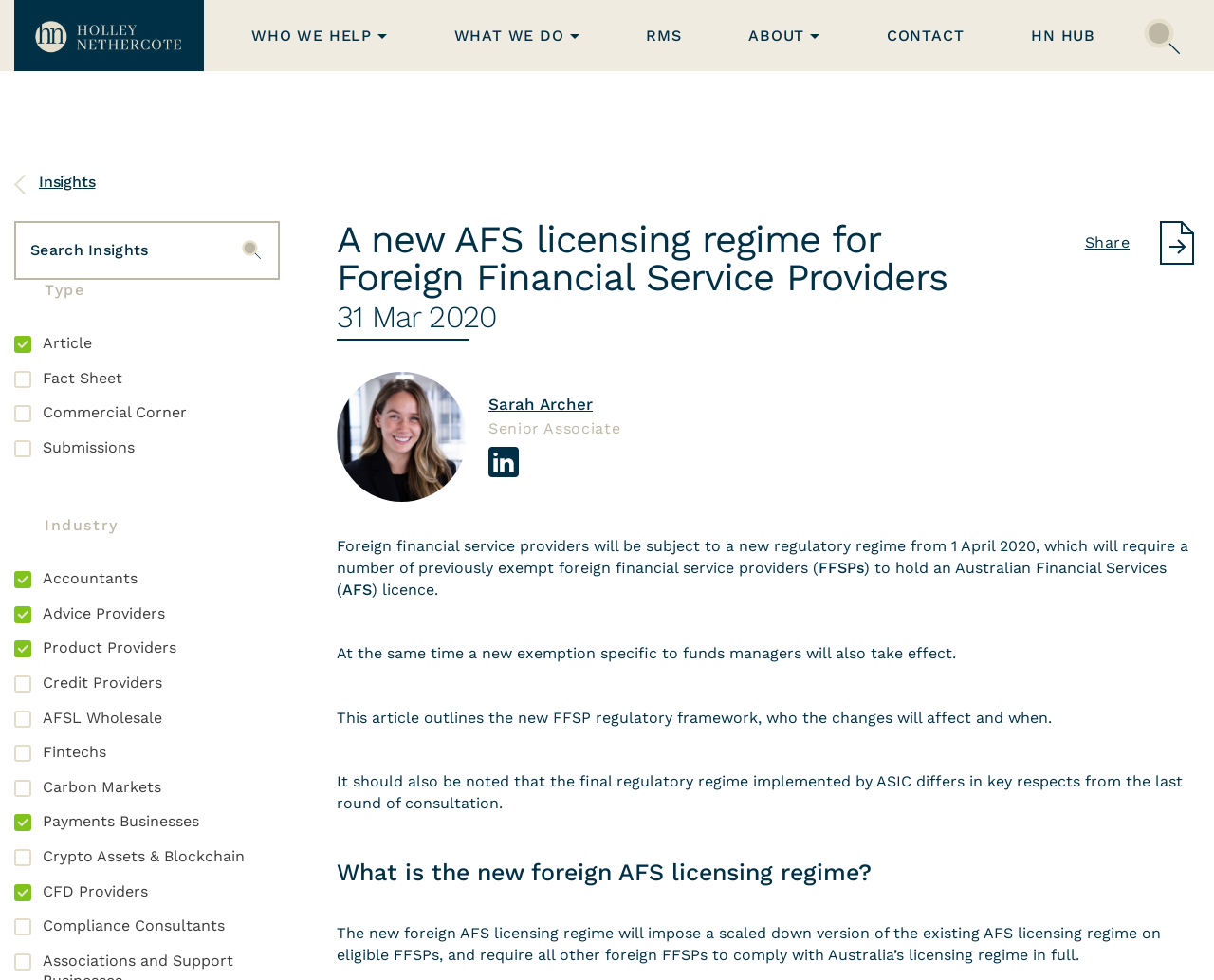Determine the bounding box coordinates of the region I should click to achieve the following instruction: "Change language to Cymraeg". Ensure the bounding box coordinates are four float numbers between 0 and 1, i.e., [left, top, right, bottom].

None